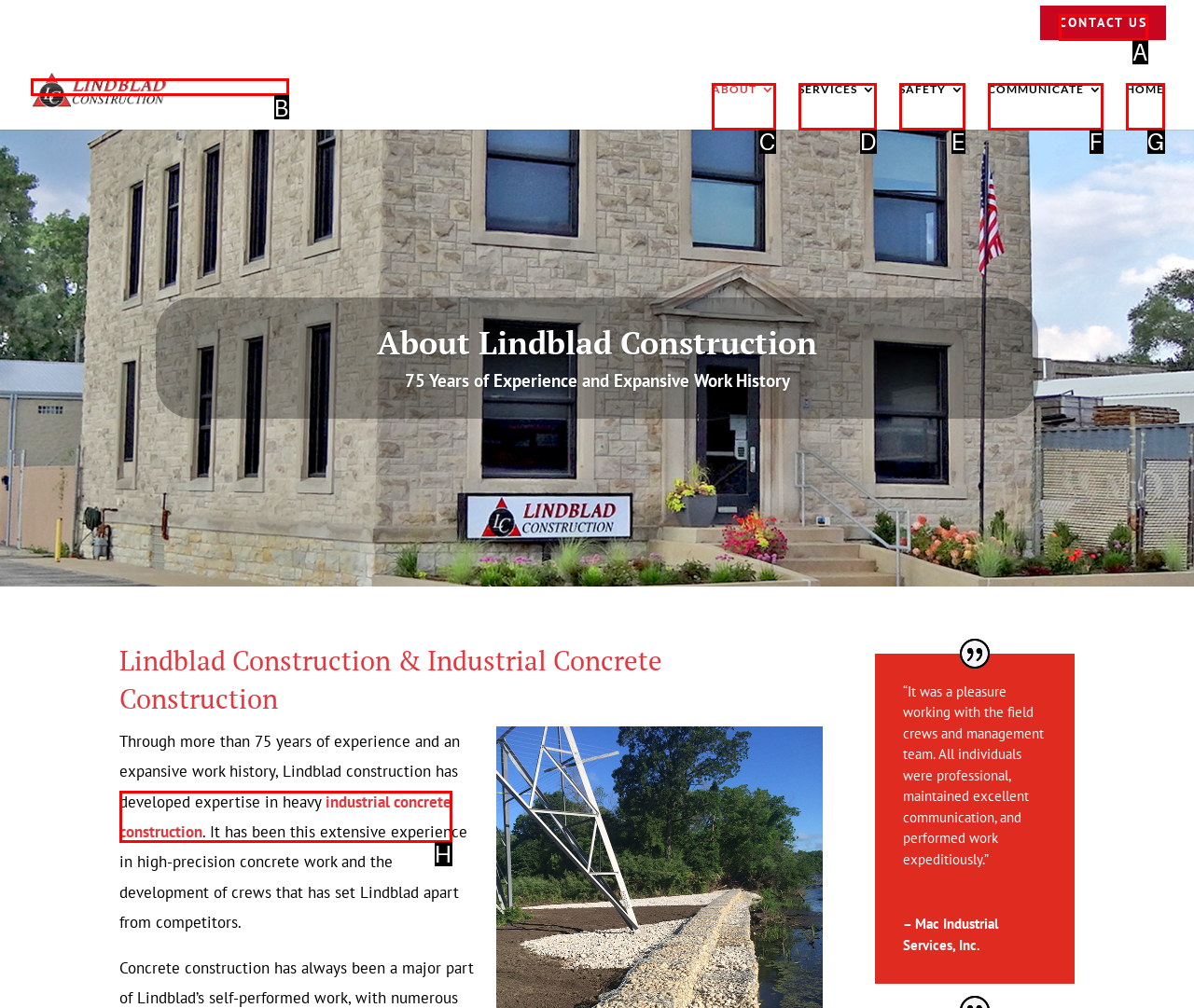Choose the UI element you need to click to carry out the task: click CONTACT US.
Respond with the corresponding option's letter.

A